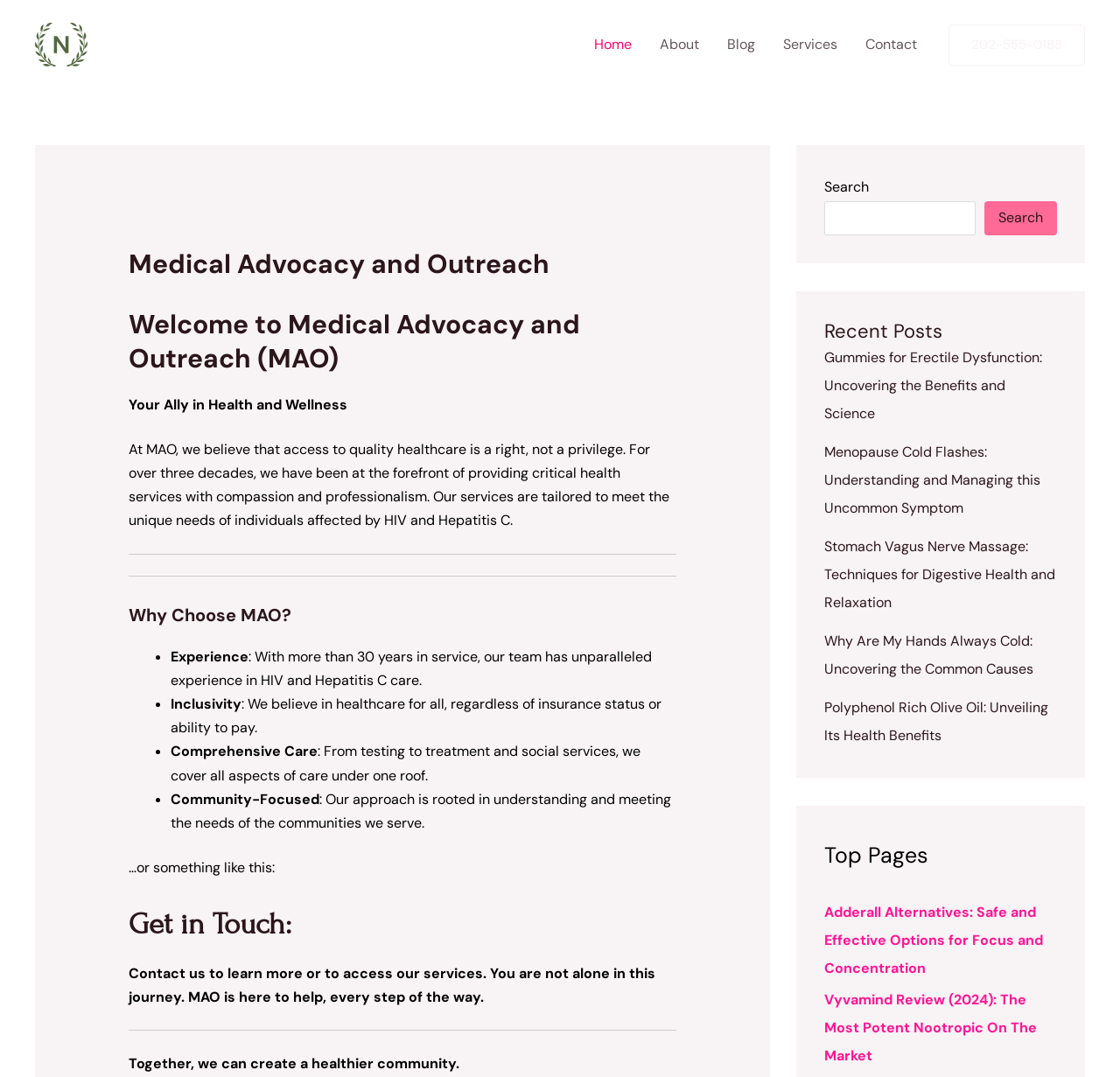Can you find the bounding box coordinates for the element to click on to achieve the instruction: "Learn more about 'Gummies for Erectile Dysfunction'"?

[0.736, 0.323, 0.93, 0.393]